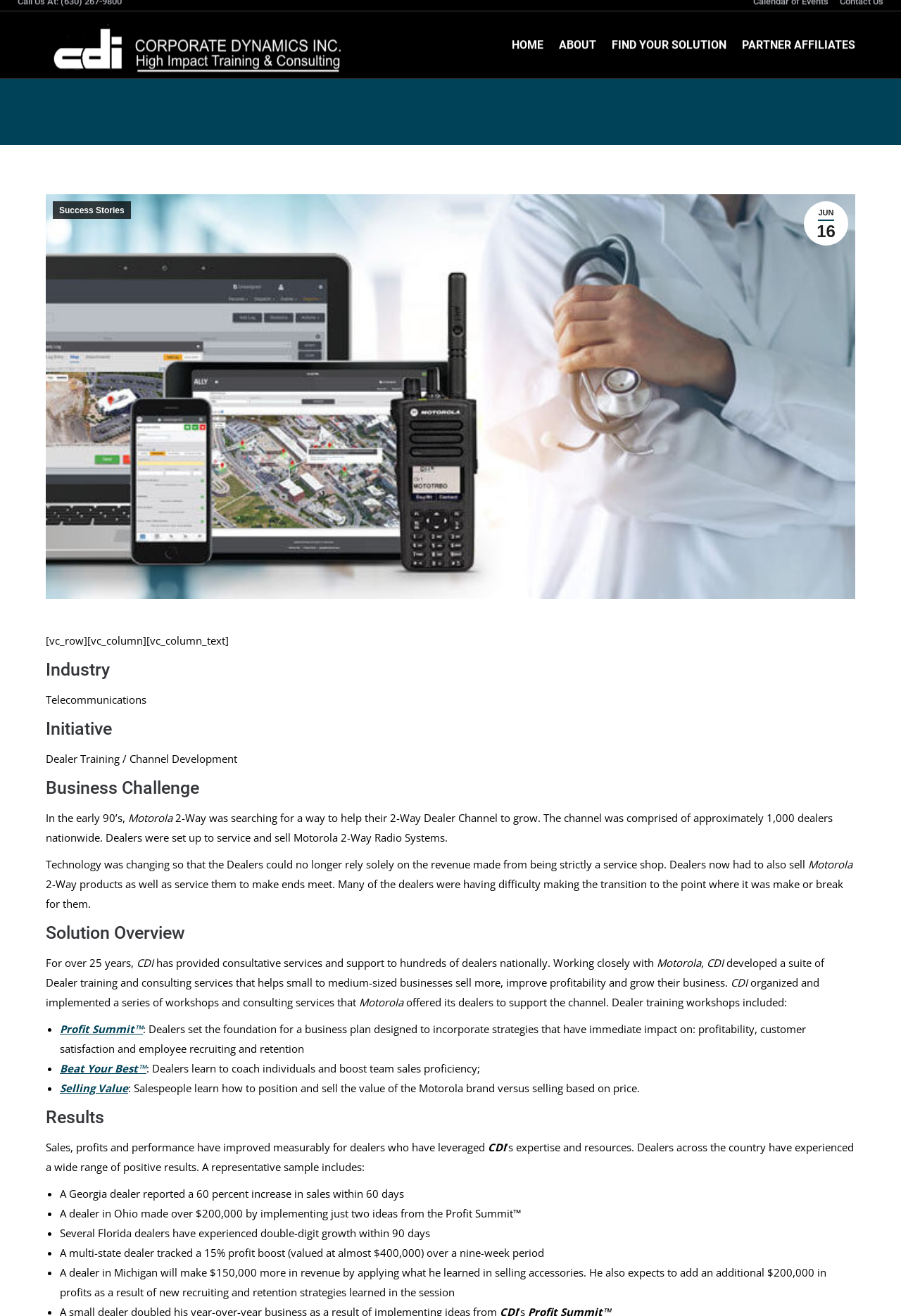Give the bounding box coordinates for this UI element: "parent_node: Corporate Dynamics Inc.". The coordinates should be four float numbers between 0 and 1, arranged as [left, top, right, bottom].

[0.051, 0.016, 0.396, 0.056]